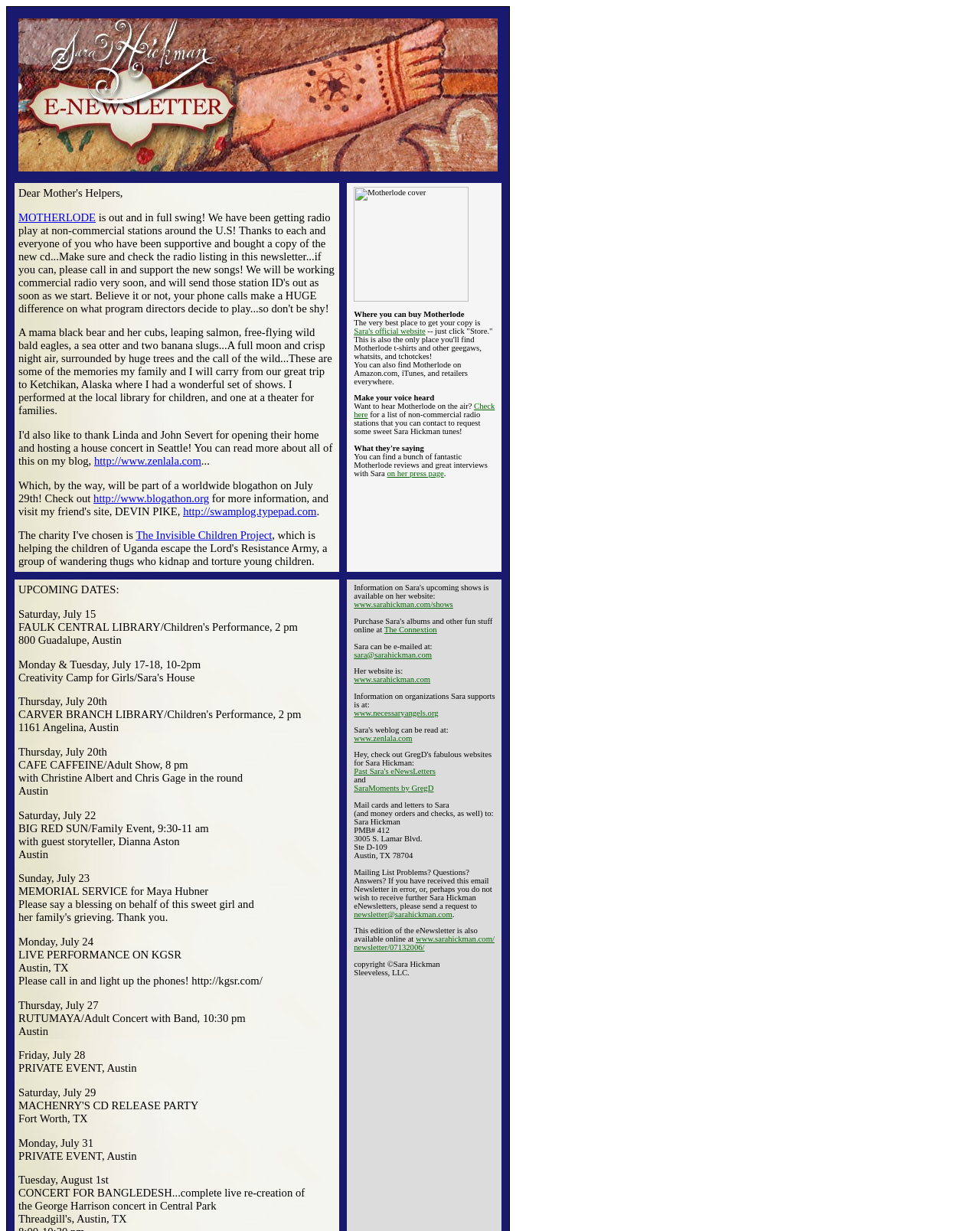Please provide a detailed answer to the question below by examining the image:
What is the name of Sara's website?

Sara's website is www.sarahickman.com, which is mentioned at the bottom of the webpage in the section 'Her website is:'.